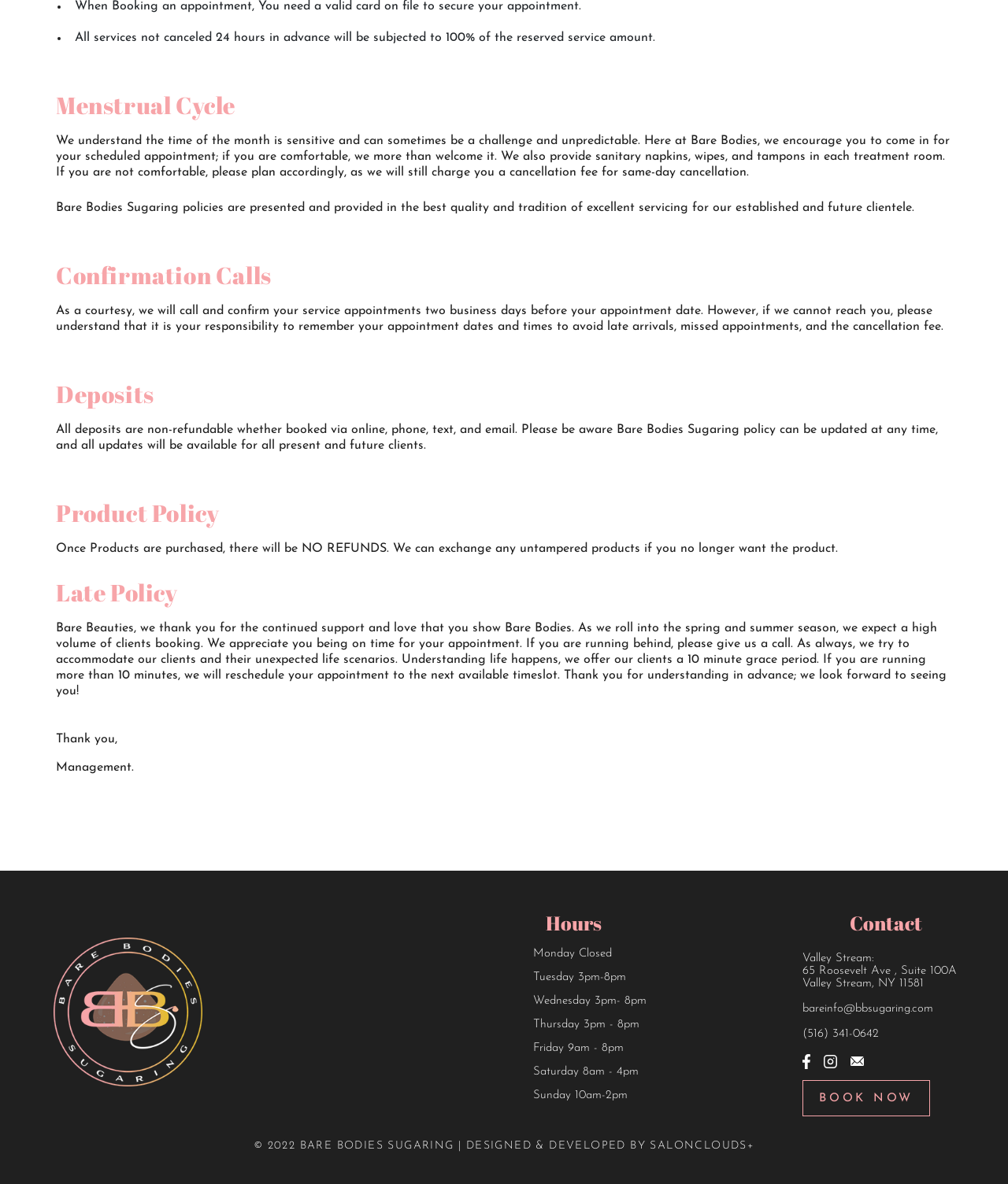Use a single word or phrase to answer the question: What is provided in each treatment room?

Sanitary napkins, wipes, and tampons